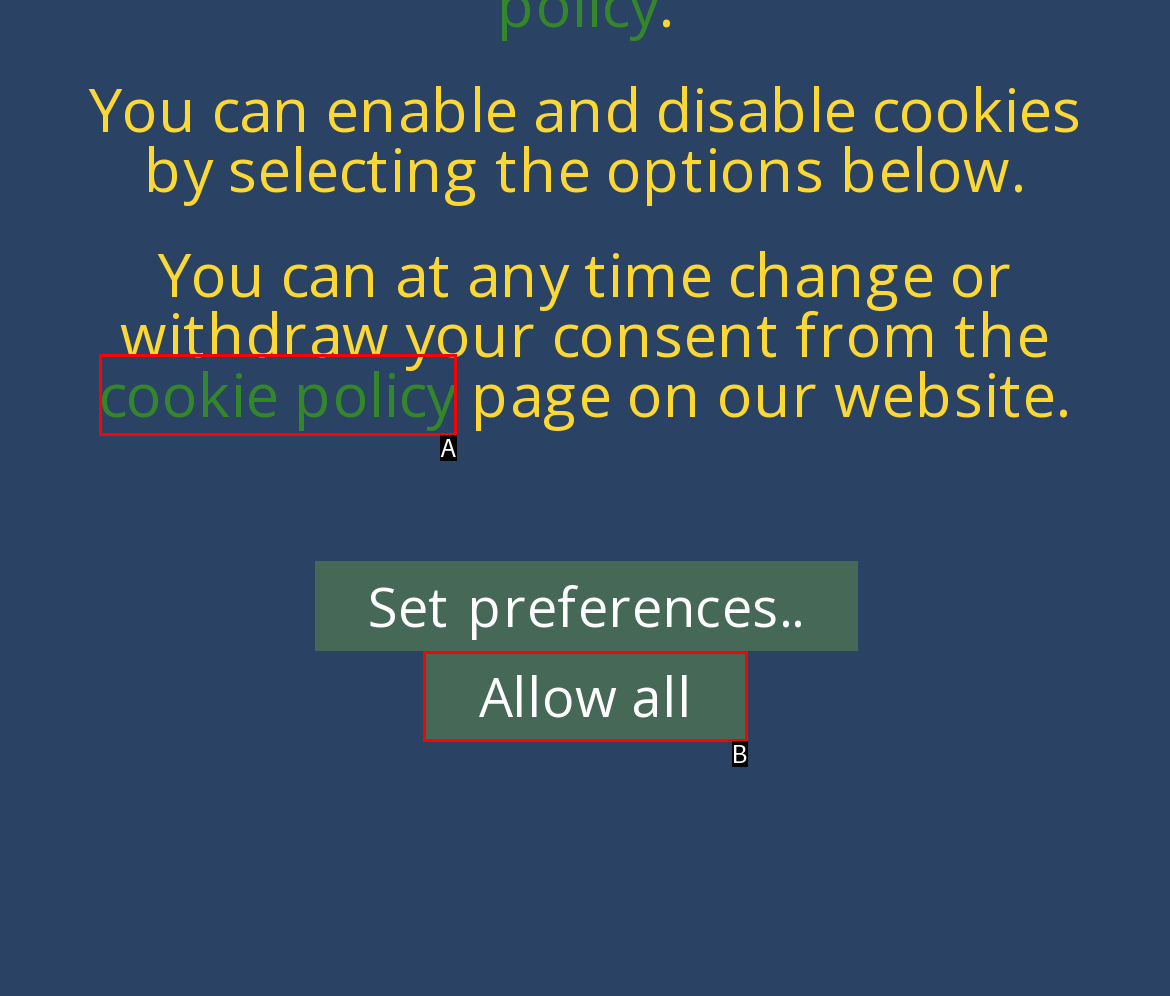Identify the HTML element that corresponds to the following description: Allow all. Provide the letter of the correct option from the presented choices.

B